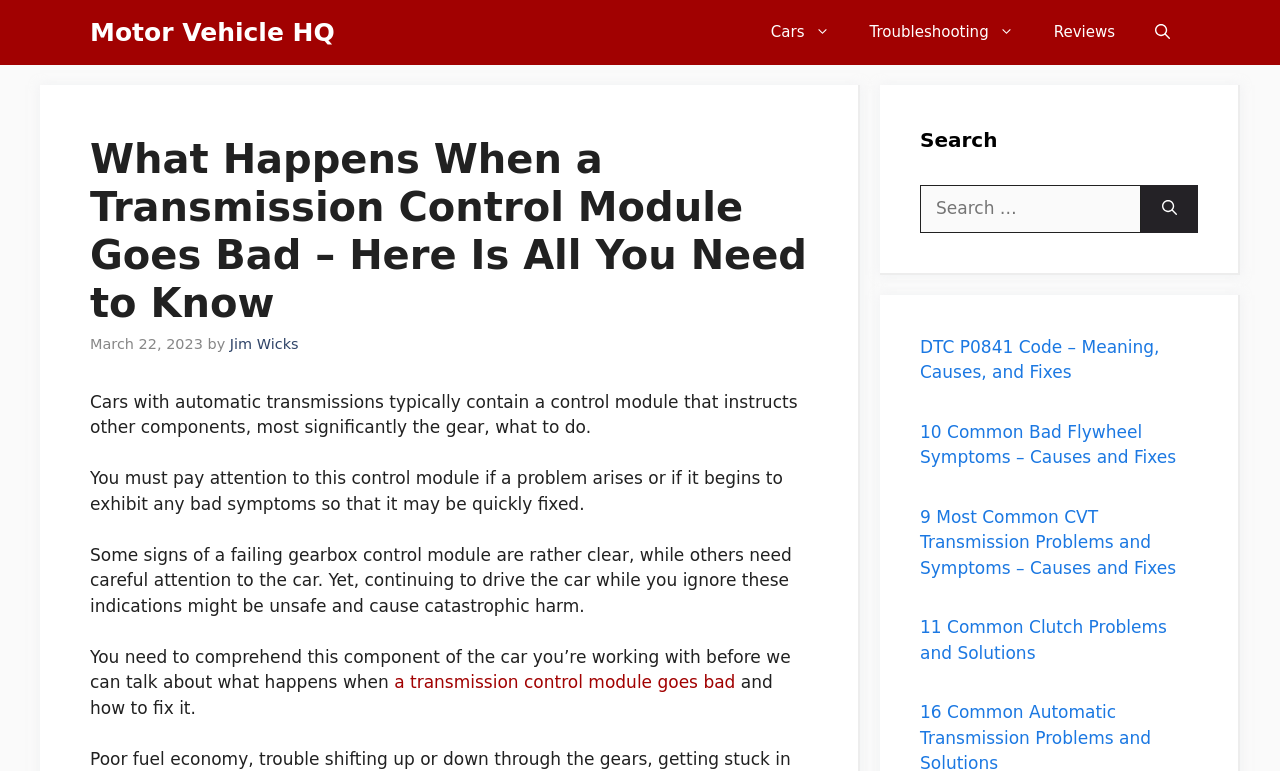Pinpoint the bounding box coordinates of the clickable element needed to complete the instruction: "Visit the home page". The coordinates should be provided as four float numbers between 0 and 1: [left, top, right, bottom].

None